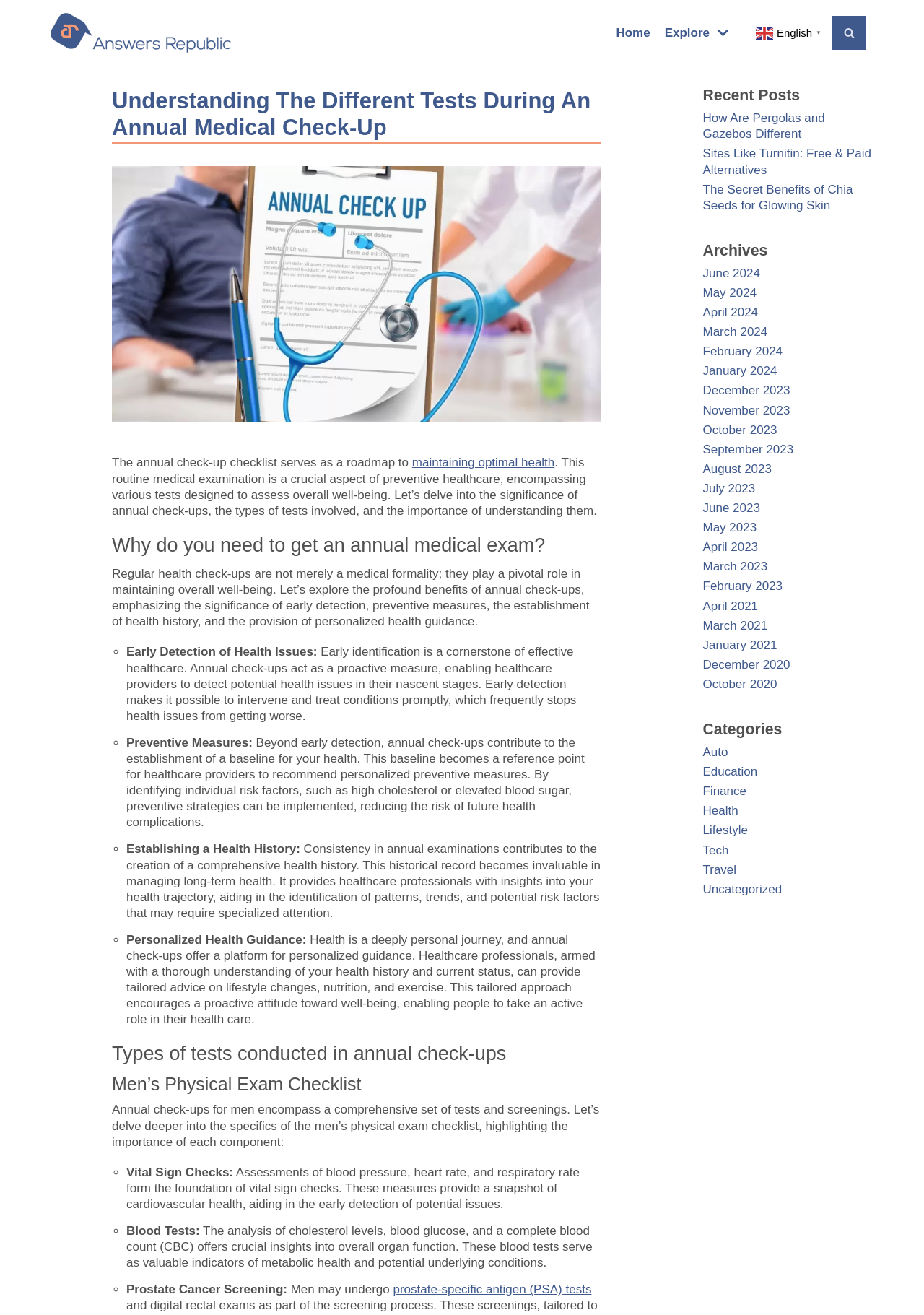Answer succinctly with a single word or phrase:
What is the significance of early detection in annual check-ups?

Intervene and treat conditions promptly